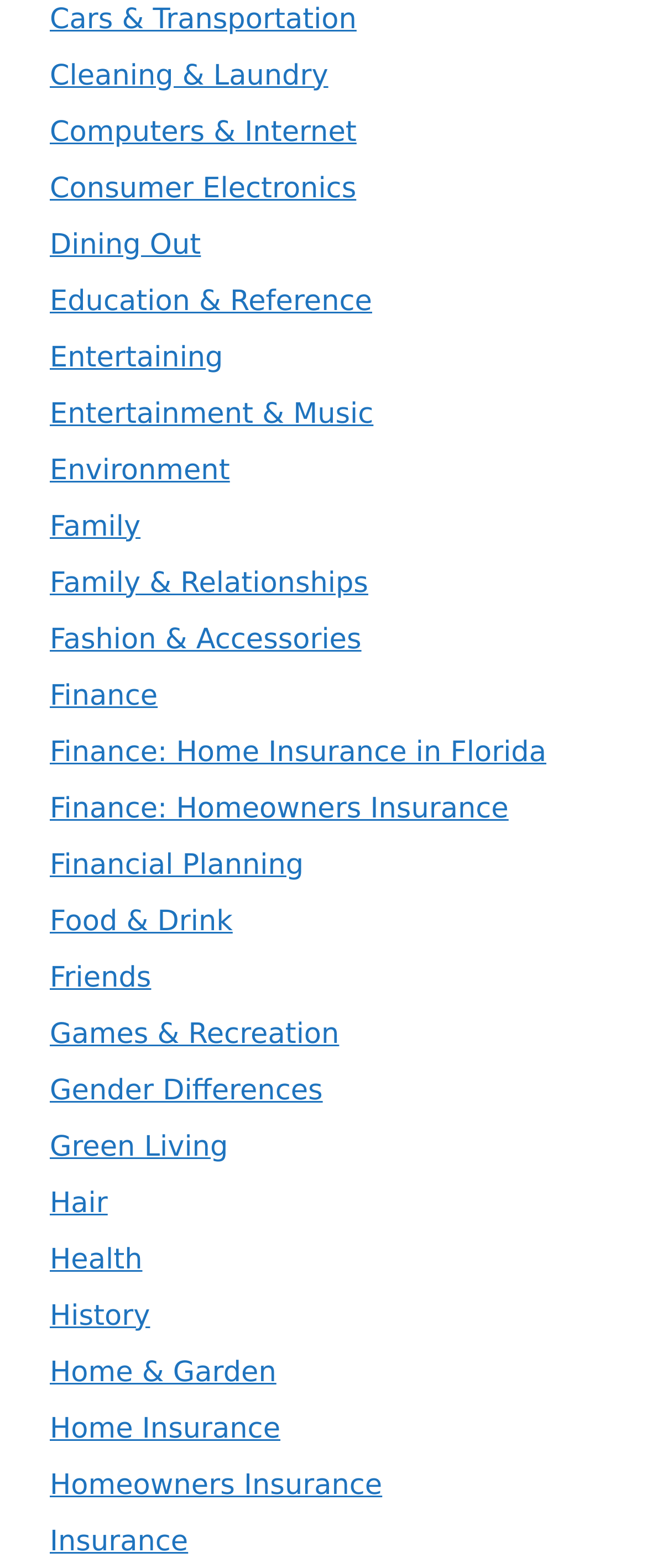Determine the bounding box coordinates for the area you should click to complete the following instruction: "Browse Cars & Transportation".

[0.077, 0.002, 0.551, 0.023]